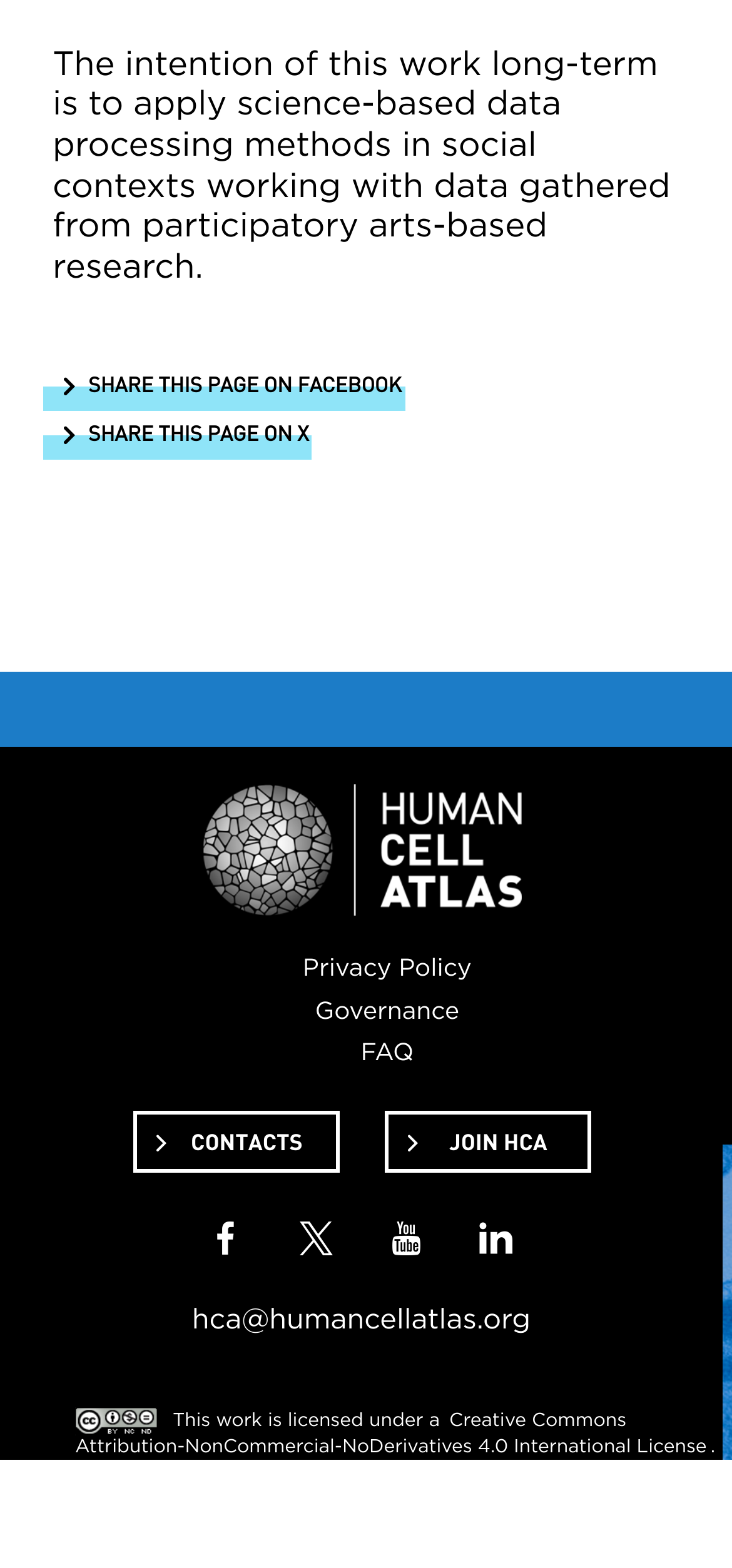Please pinpoint the bounding box coordinates for the region I should click to adhere to this instruction: "Contact us".

[0.181, 0.709, 0.463, 0.748]